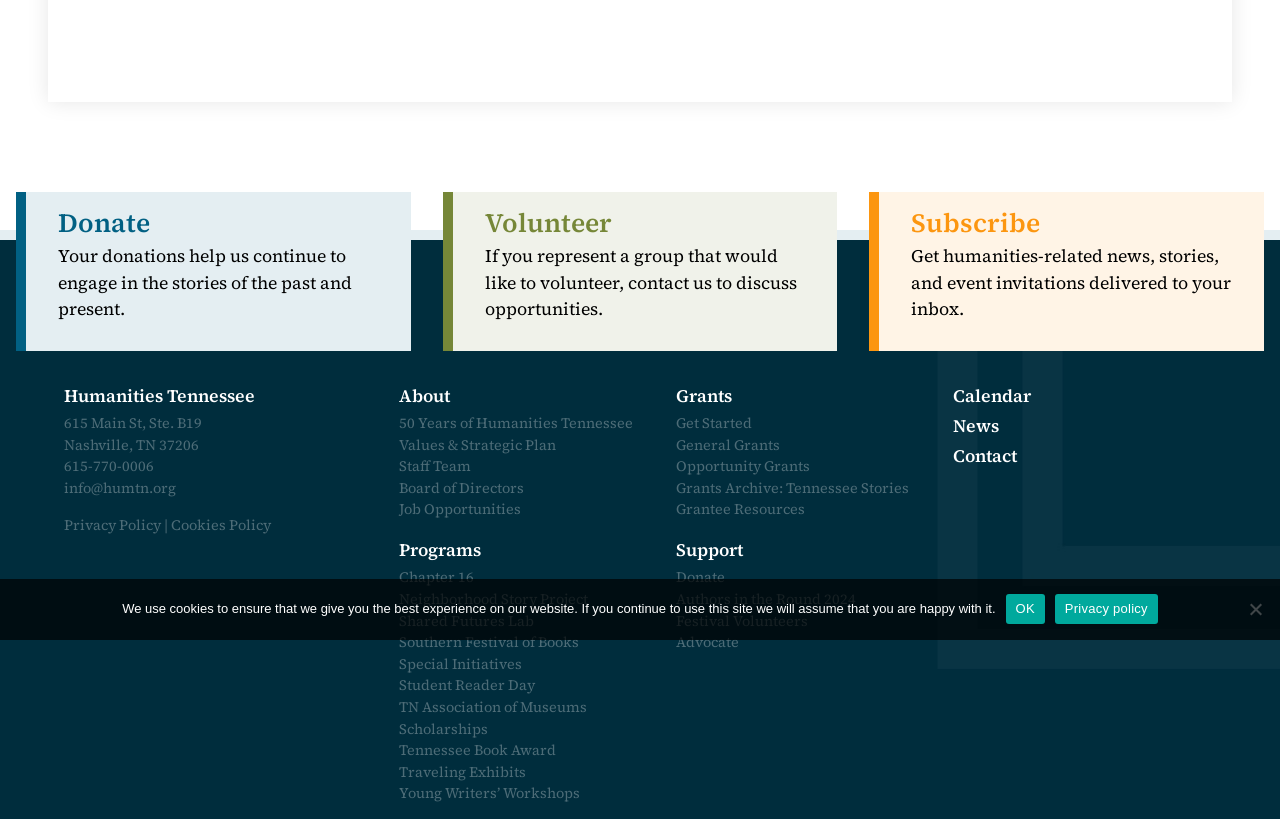Calculate the bounding box coordinates of the UI element given the description: "Contact Us".

None